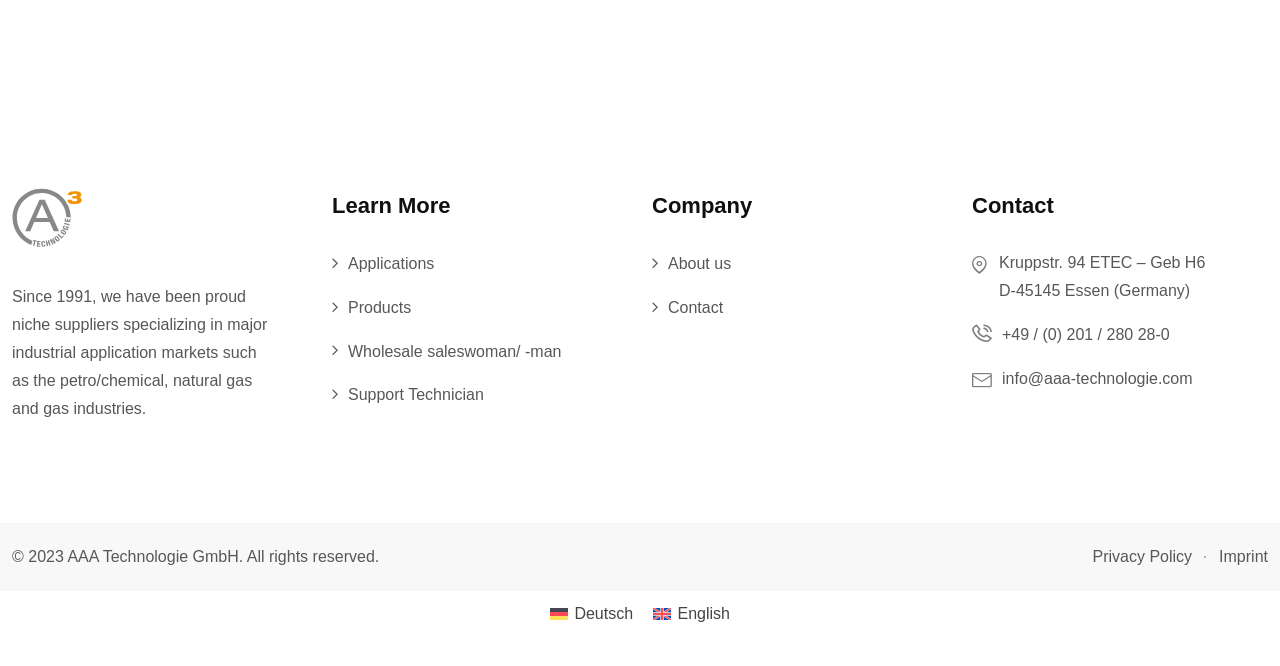Determine the bounding box coordinates of the clickable region to follow the instruction: "View Applications".

[0.259, 0.377, 0.339, 0.415]